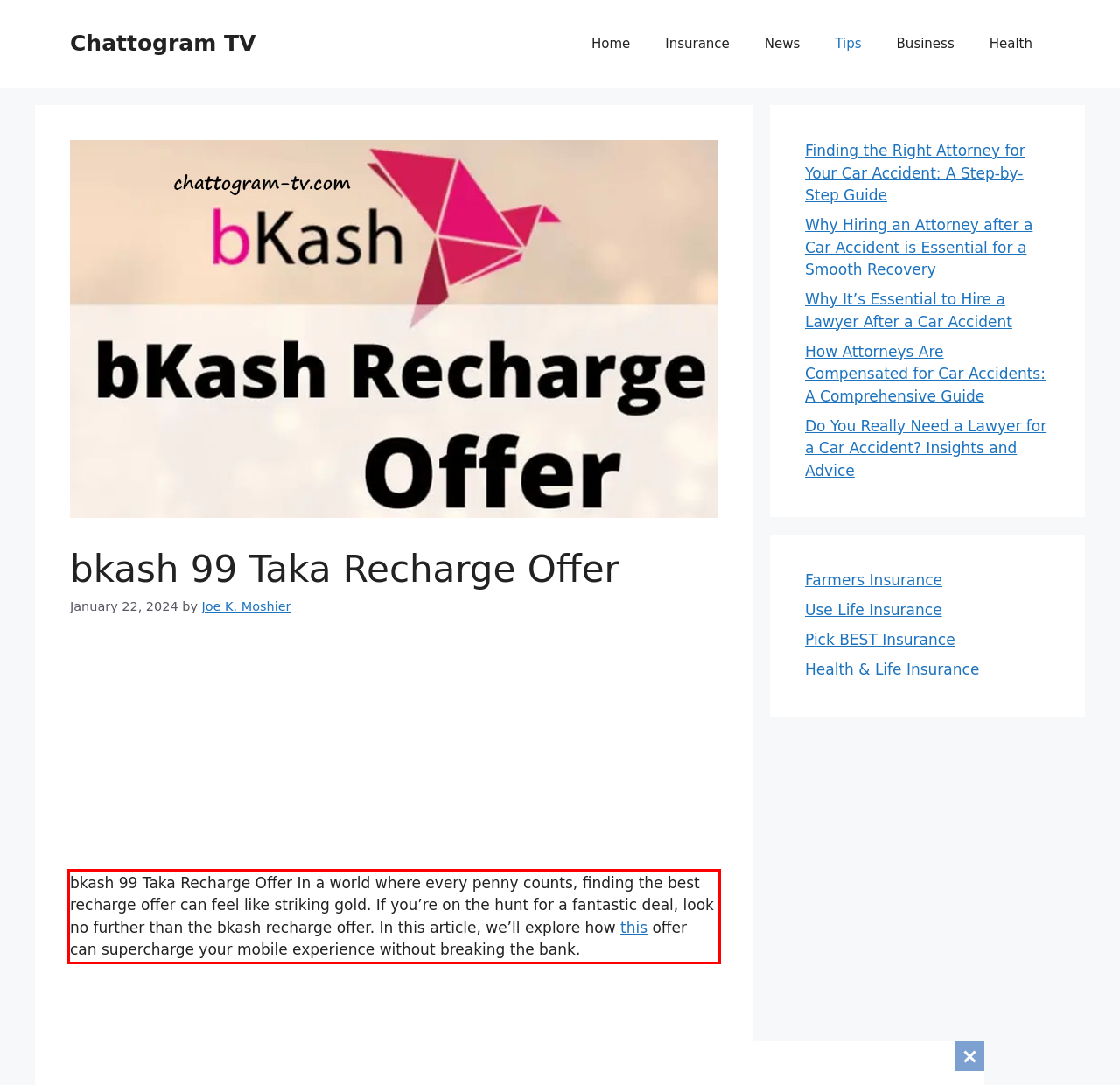Given a screenshot of a webpage containing a red rectangle bounding box, extract and provide the text content found within the red bounding box.

bkash 99 Taka Recharge Offer In a world where every penny counts, finding the best recharge offer can feel like striking gold. If you’re on the hunt for a fantastic deal, look no further than the bkash recharge offer. In this article, we’ll explore how this offer can supercharge your mobile experience without breaking the bank.